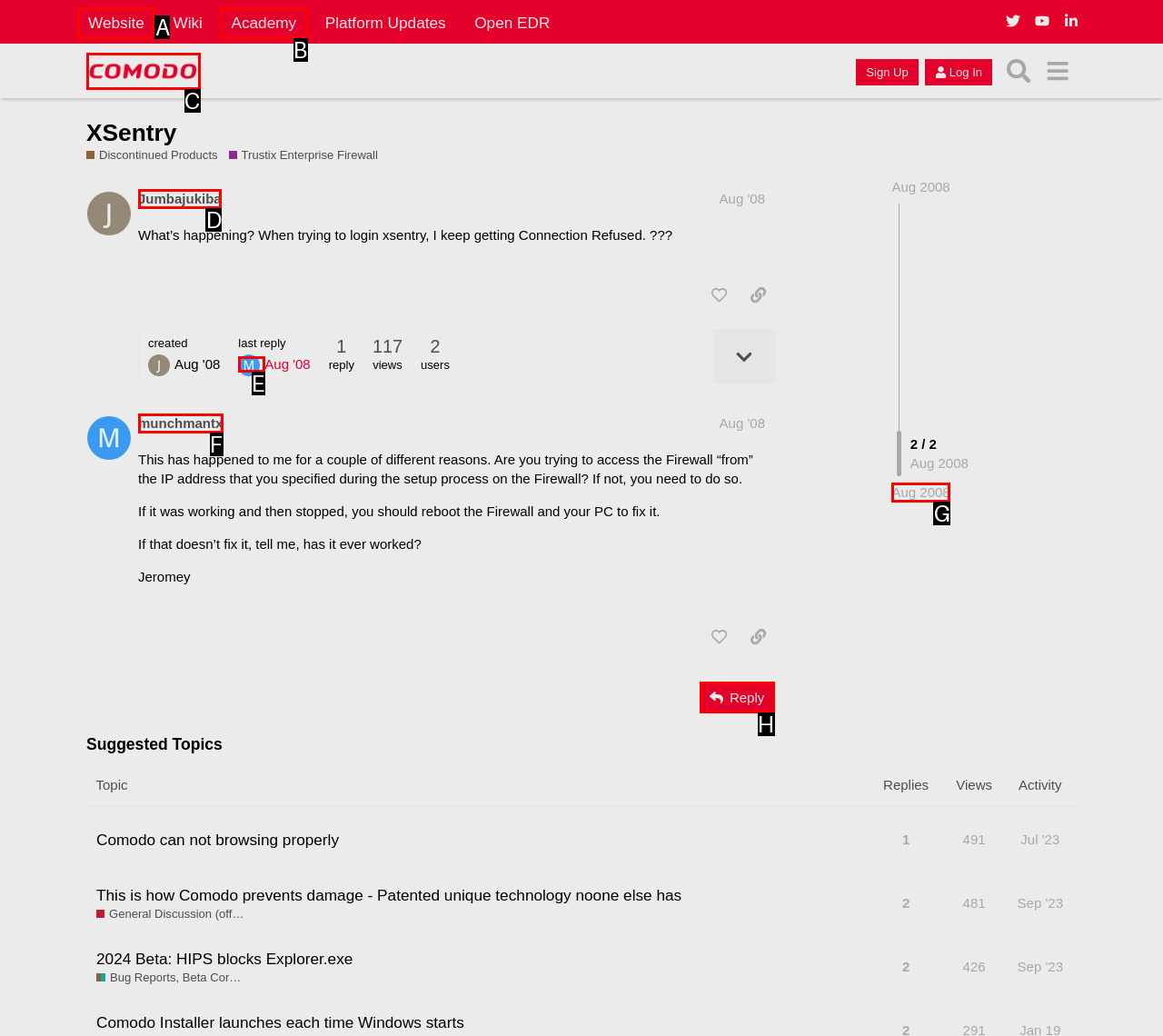Identify the letter of the correct UI element to fulfill the task: Reply to the post from the given options in the screenshot.

H